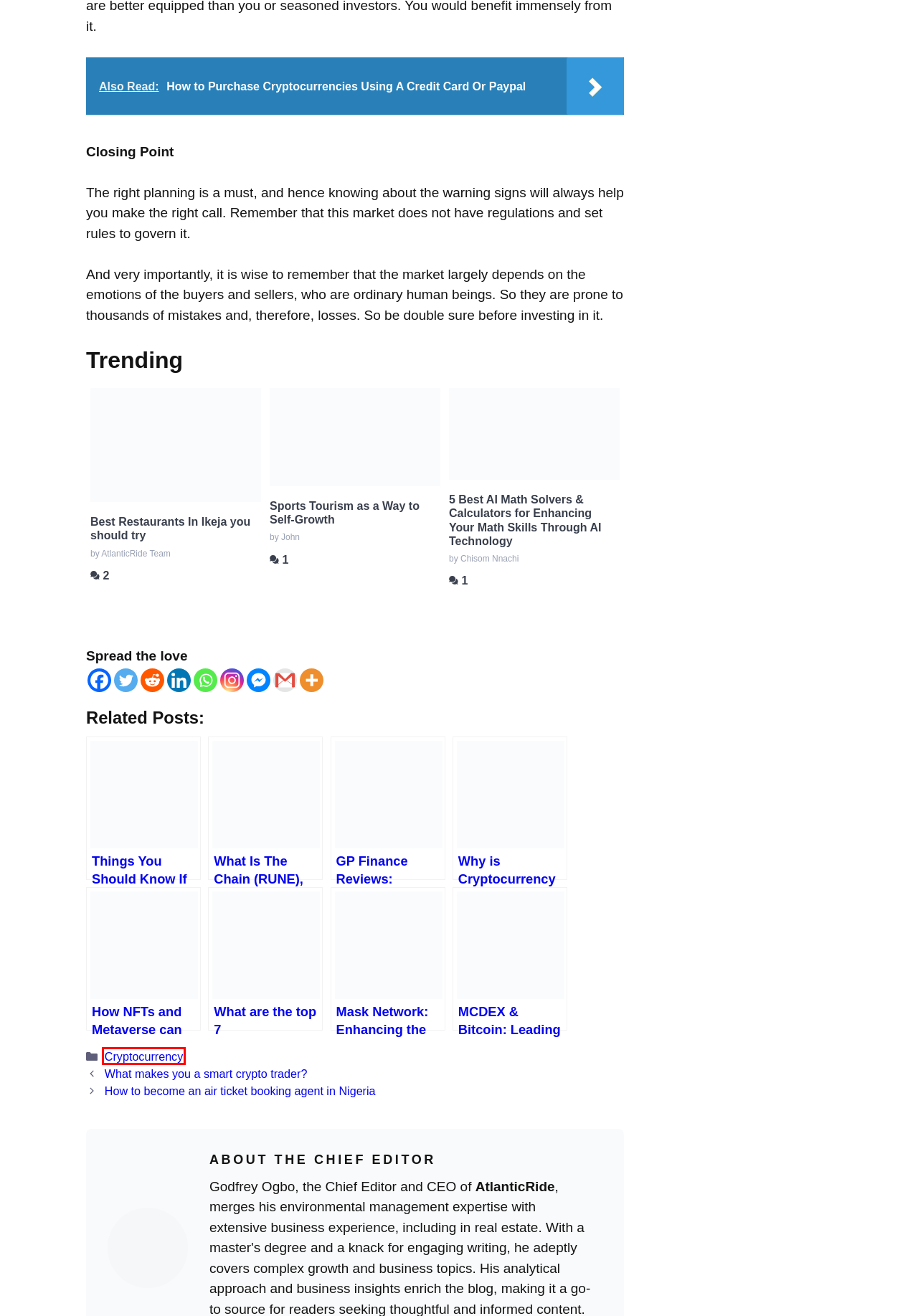You are presented with a screenshot of a webpage containing a red bounding box around an element. Determine which webpage description best describes the new webpage after clicking on the highlighted element. Here are the candidates:
A. What Is The Chain (RUNE), And Is It A Good Investment | AtlanticRide
B. How To Become An Air Ticket Booking Agent In Nigeria | AtlanticRide
C. GP Finance Reviews: Advanced Online Trading Accessible To Anyone | AtlanticRide
D. Why Is Cryptocurrency The Future Of Money? | AtlanticRide
E. Mask Network: Enhancing The User Experience On Social Media | AtlanticRide
F. MCDEX & Bitcoin: Leading In Perpetual Contracts | AtlanticRide
G. How NFTs And Metaverse Can Keep Fashion Luxurious | AtlanticRide
H. Cryptocurrency Archives | AtlanticRide

H